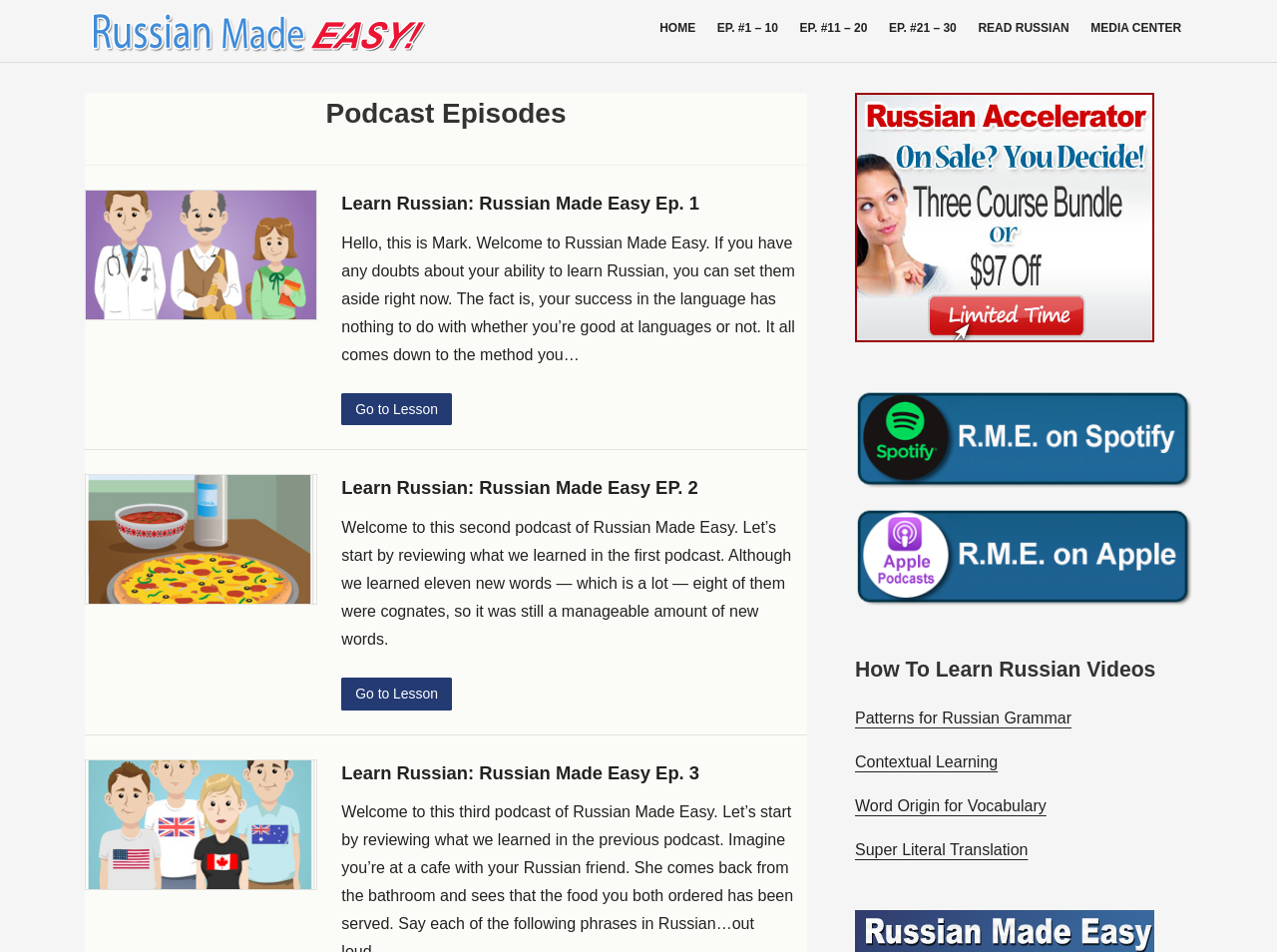Extract the bounding box for the UI element that matches this description: "Go to Lesson".

[0.267, 0.413, 0.354, 0.447]